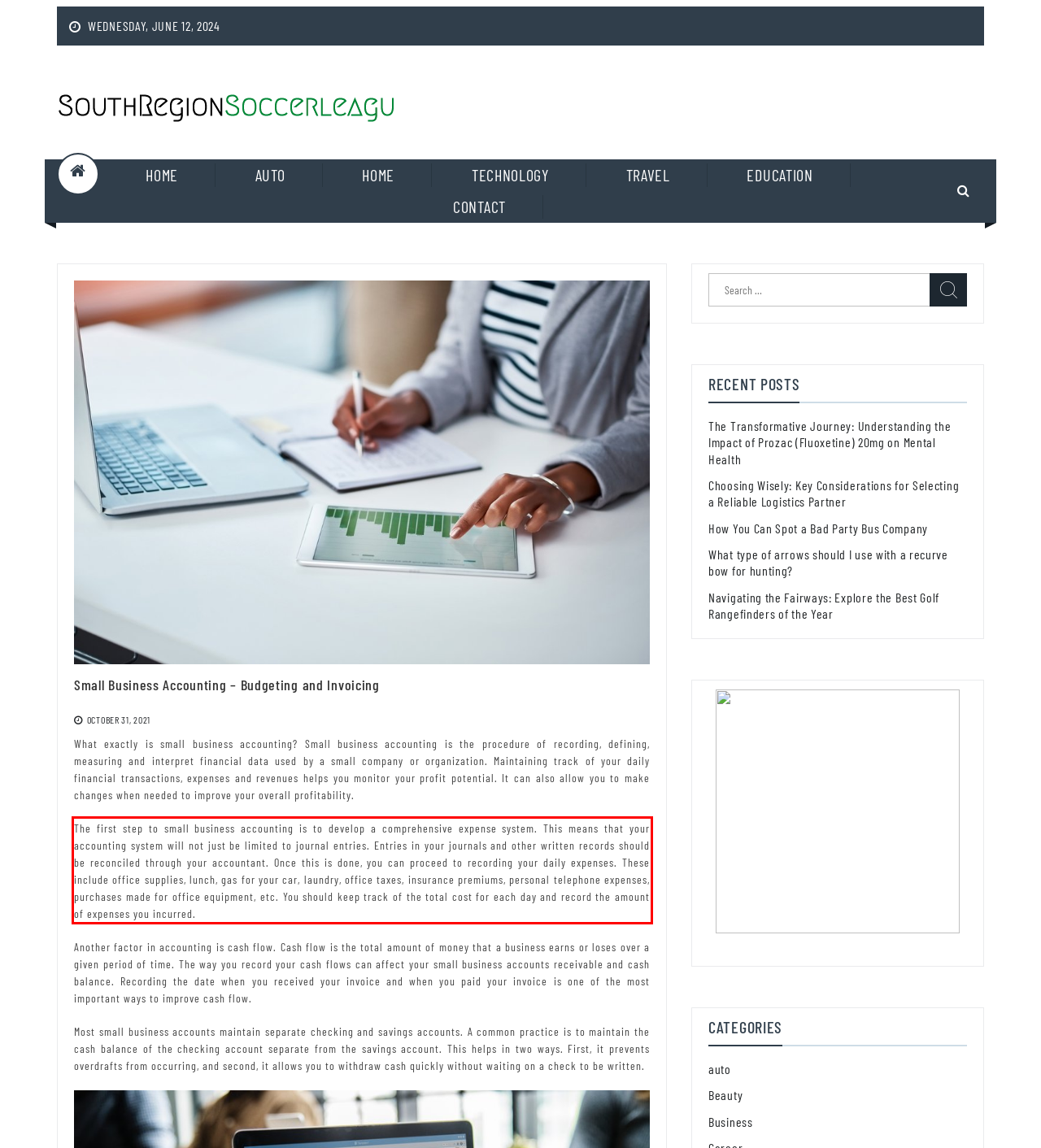Given a screenshot of a webpage, identify the red bounding box and perform OCR to recognize the text within that box.

The first step to small business accounting is to develop a comprehensive expense system. This means that your accounting system will not just be limited to journal entries. Entries in your journals and other written records should be reconciled through your accountant. Once this is done, you can proceed to recording your daily expenses. These include office supplies, lunch, gas for your car, laundry, office taxes, insurance premiums, personal telephone expenses, purchases made for office equipment, etc. You should keep track of the total cost for each day and record the amount of expenses you incurred.